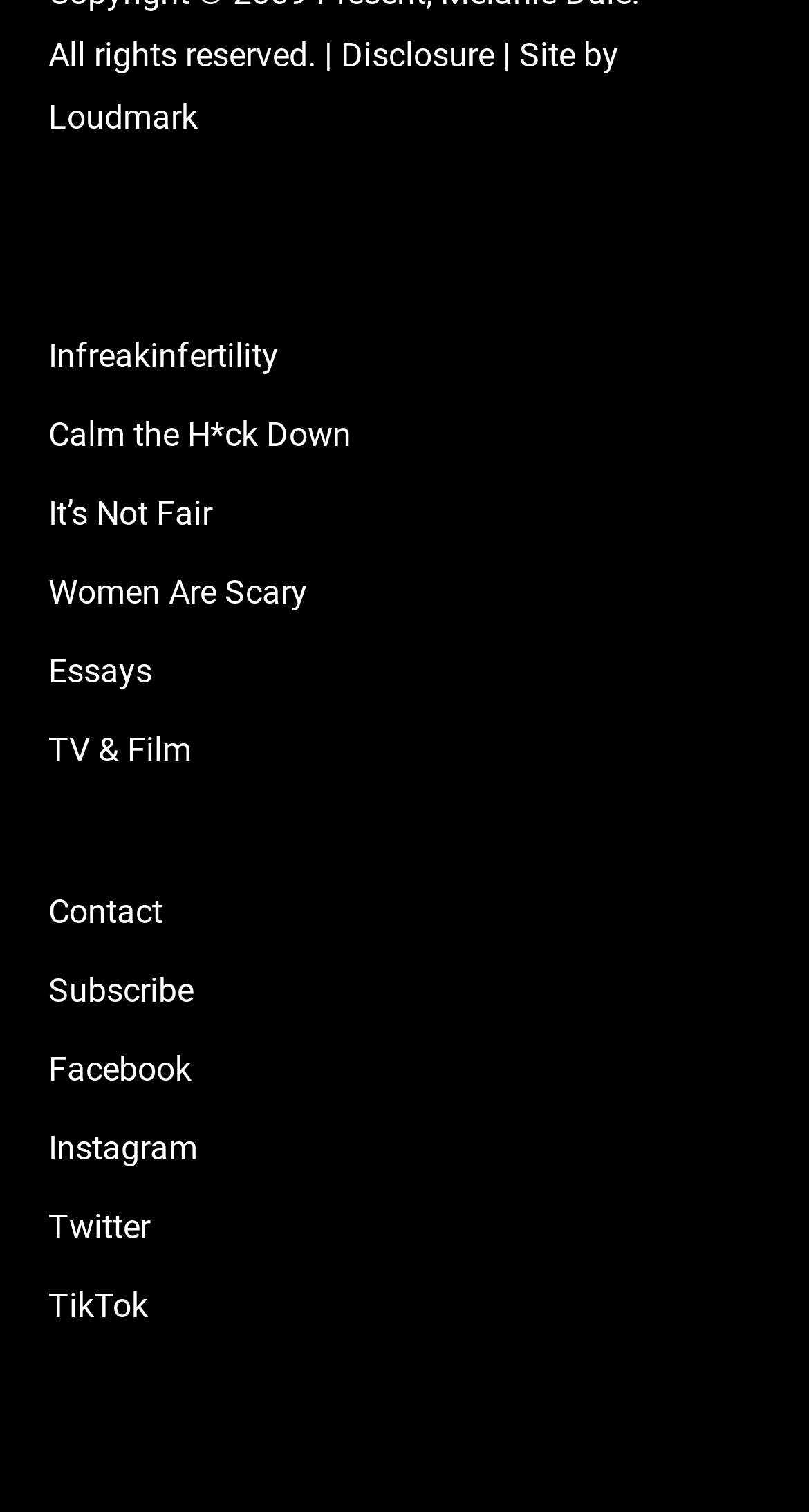Please identify the bounding box coordinates of the element I should click to complete this instruction: 'check out TV & Film'. The coordinates should be given as four float numbers between 0 and 1, like this: [left, top, right, bottom].

[0.06, 0.476, 0.94, 0.517]